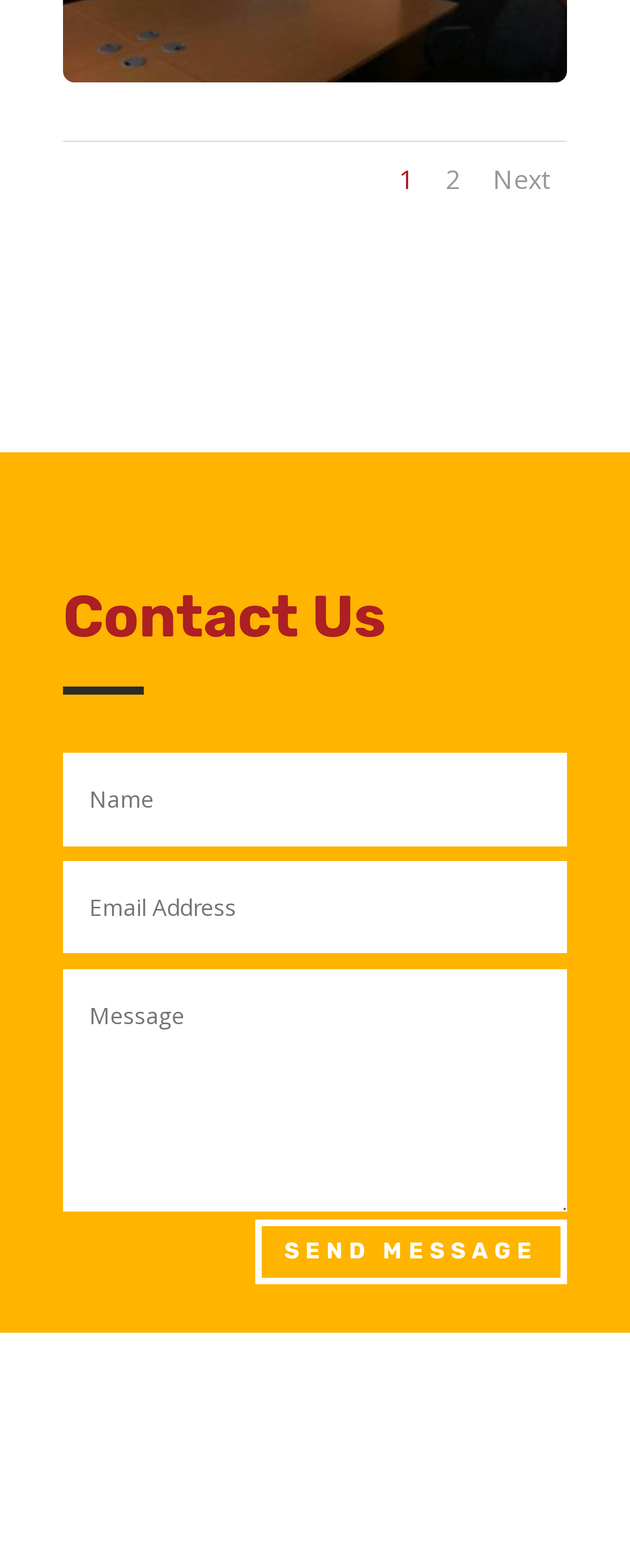Determine the bounding box coordinates of the clickable element to complete this instruction: "Click the SEND MESSAGE button". Provide the coordinates in the format of four float numbers between 0 and 1, [left, top, right, bottom].

[0.405, 0.778, 0.9, 0.819]